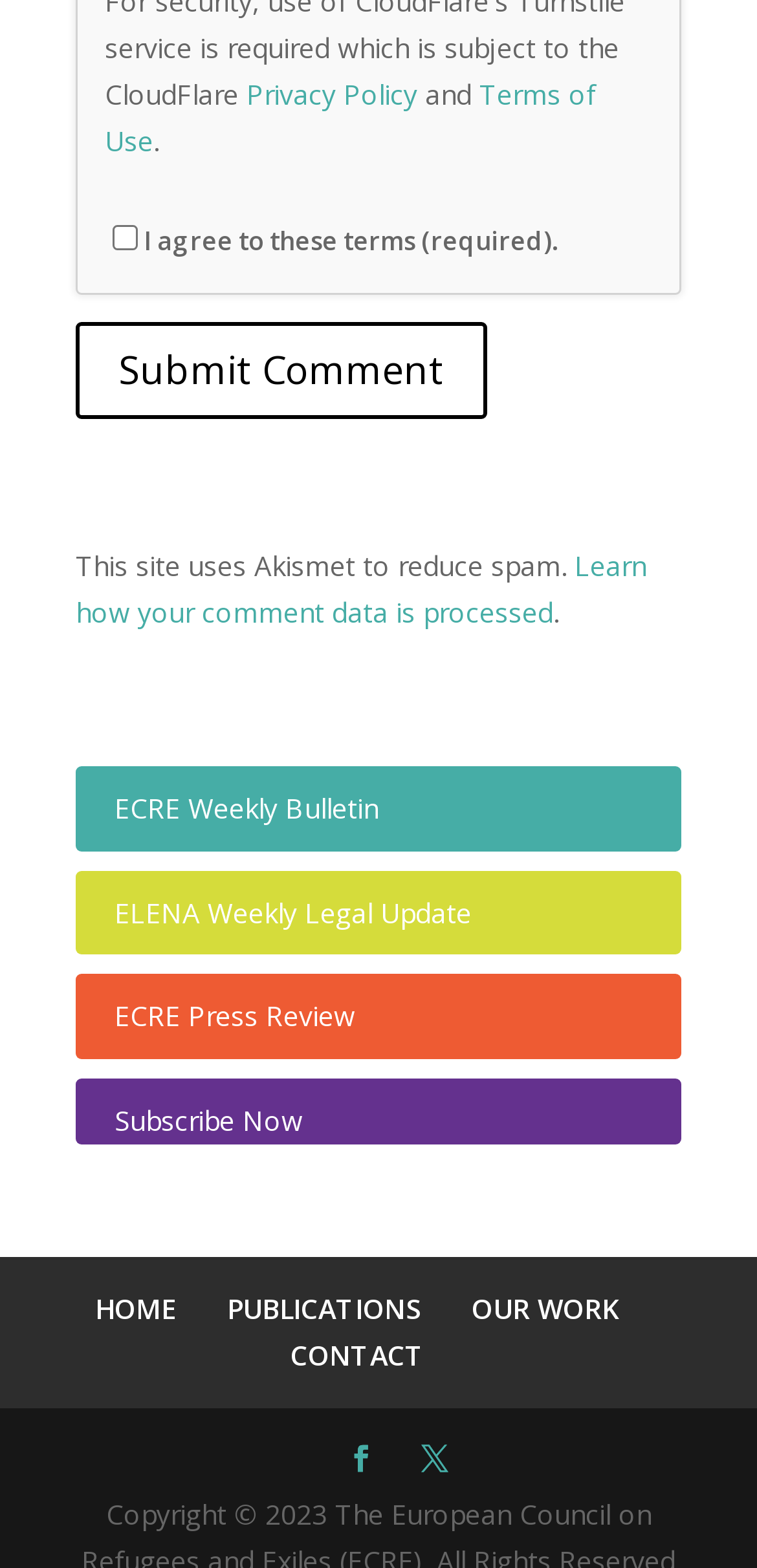Specify the bounding box coordinates of the area to click in order to follow the given instruction: "Click on the 'Privacy Policy' link."

[0.326, 0.048, 0.551, 0.072]